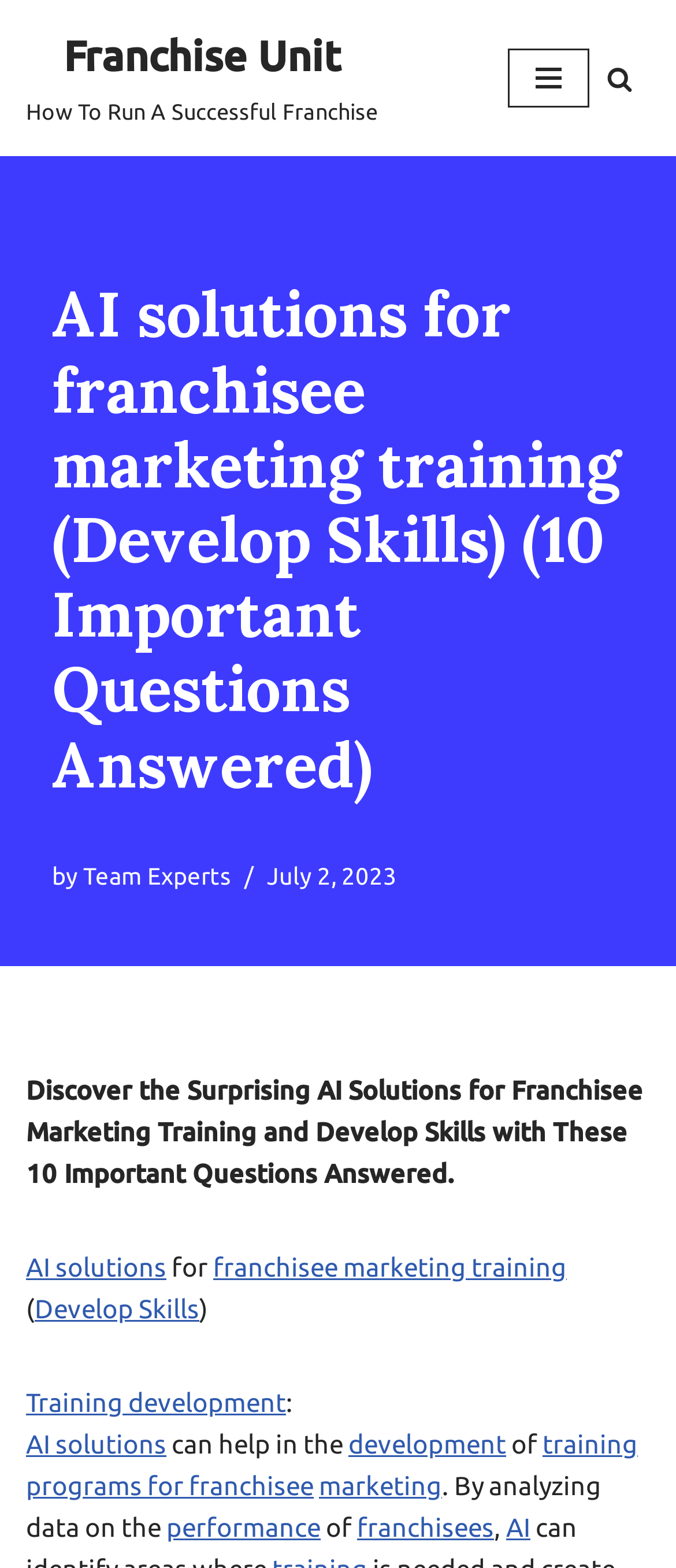Pinpoint the bounding box coordinates of the element you need to click to execute the following instruction: "Read more about 'AI solutions'". The bounding box should be represented by four float numbers between 0 and 1, in the format [left, top, right, bottom].

[0.038, 0.798, 0.246, 0.817]